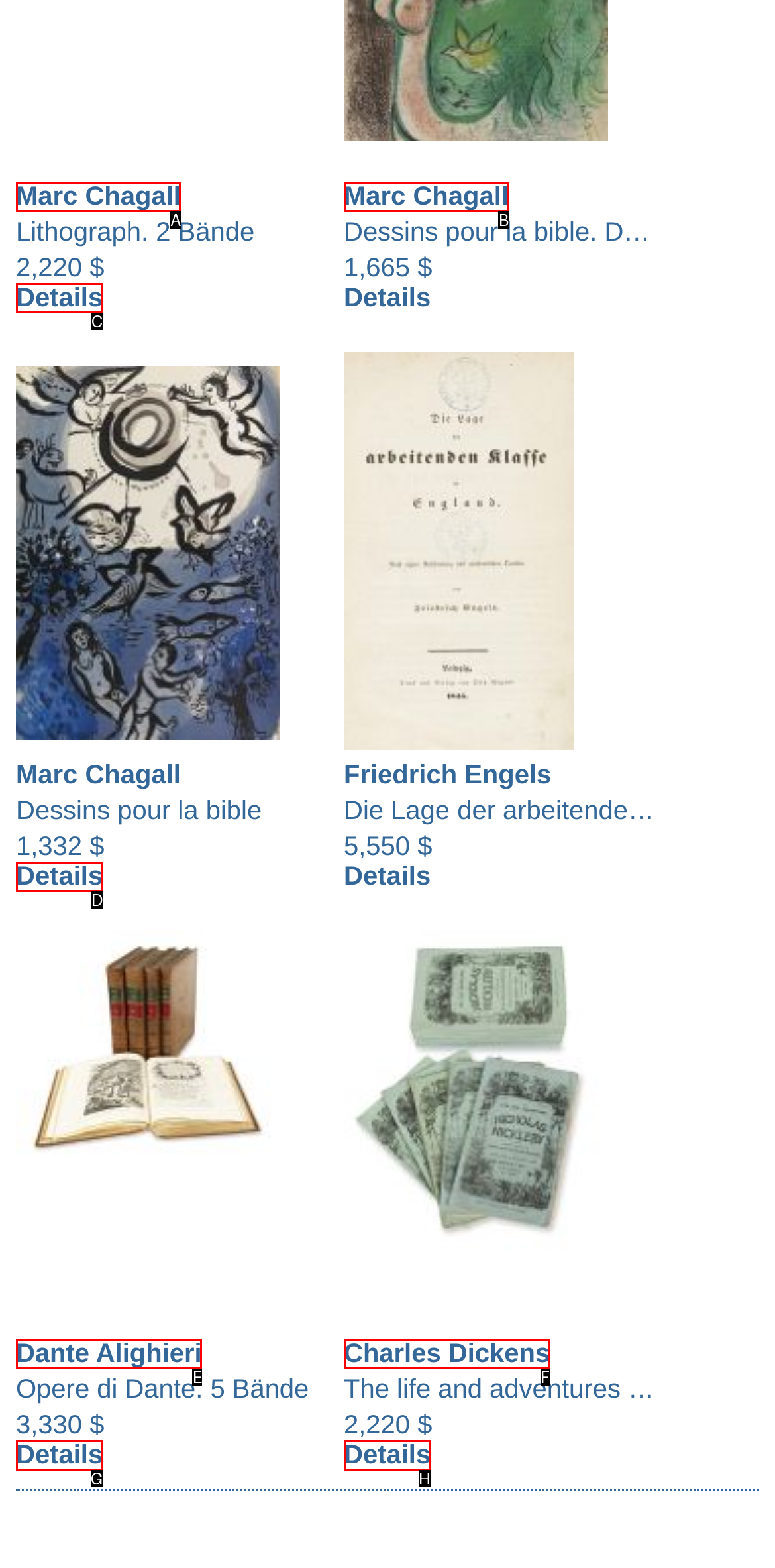Given the description: Details, select the HTML element that matches it best. Reply with the letter of the chosen option directly.

H